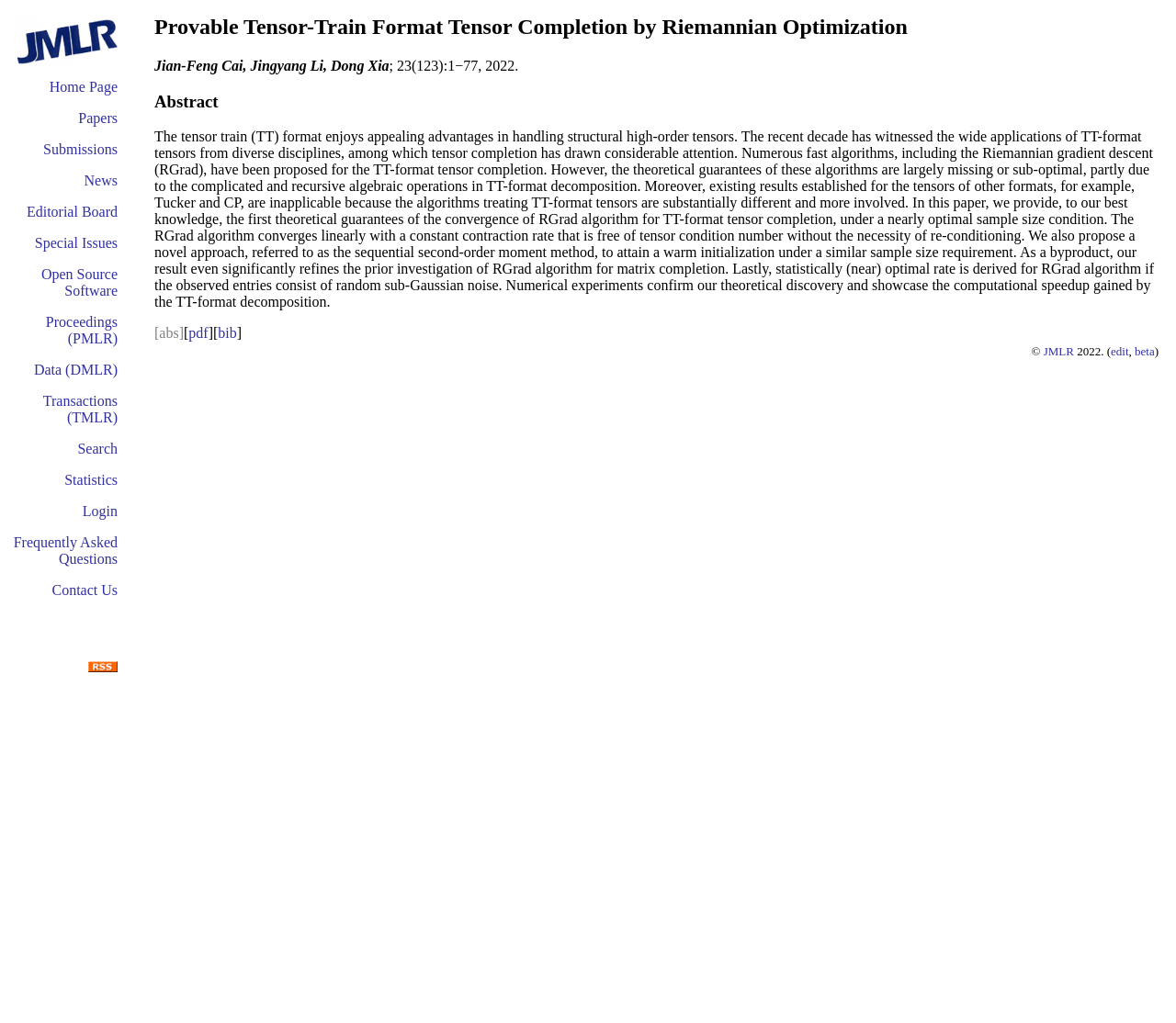Given the element description: "Submissions", predict the bounding box coordinates of the UI element it refers to, using four float numbers between 0 and 1, i.e., [left, top, right, bottom].

[0.037, 0.138, 0.1, 0.154]